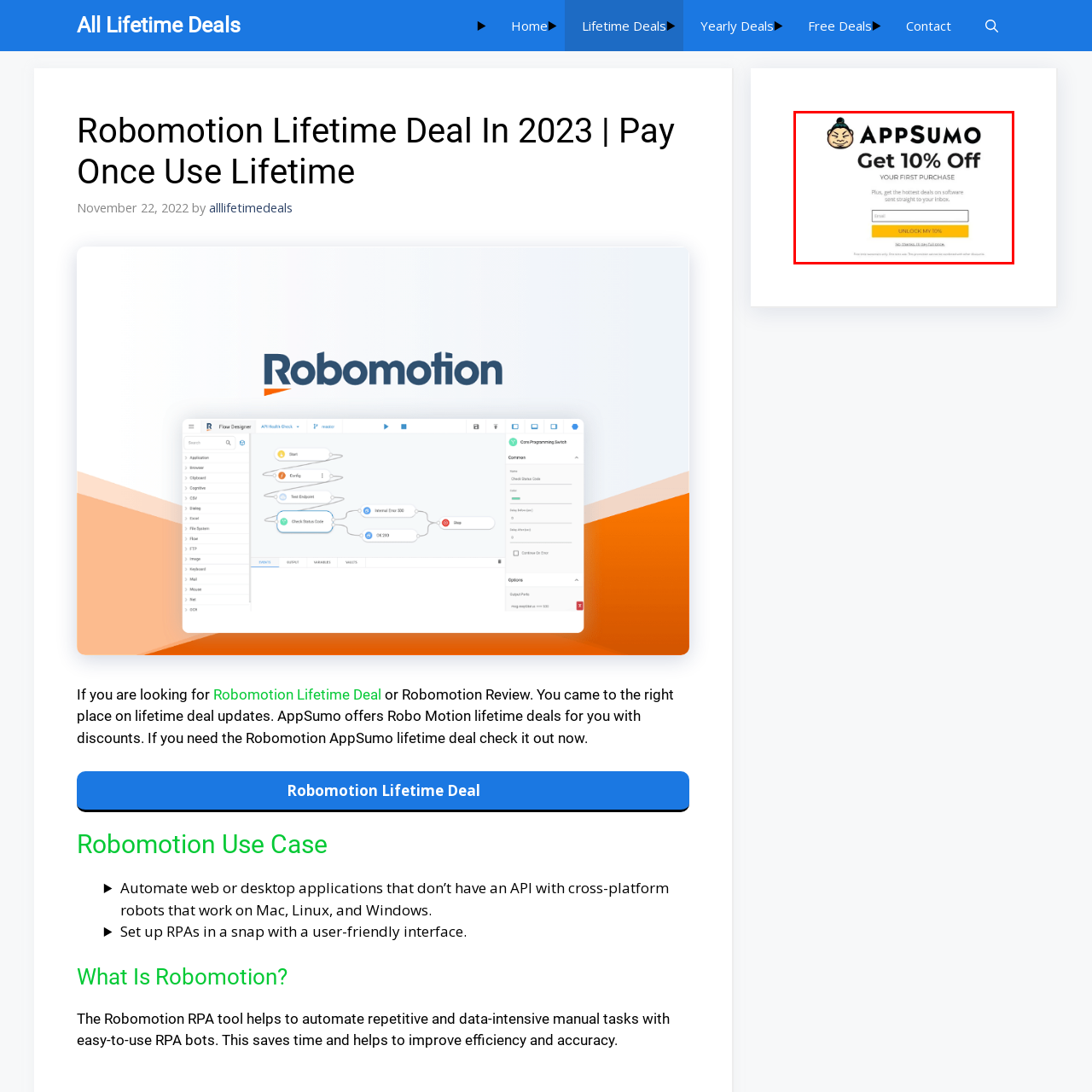Describe all the elements and activities occurring in the red-outlined area of the image extensively.

The image promotes AppSumo, highlighting a special offer for a 10% discount on a customer's first purchase. The top of the image features the AppSumo logo, accompanied by a distinctive character illustration. Below the logo, bold text reads "Get 10% Off," immediately capturing the viewer's attention. It encourages users to take action with a call-to-action button labeled "UNLOCK MY 10%," aimed at enticing potential customers to sign up for exclusive deals. Additionally, there’s an invitation to subscribe for the latest software deals via email, reinforcing the value of the offer. Overall, this image positions AppSumo as a valuable resource for software deals, appealing to both new and returning users.